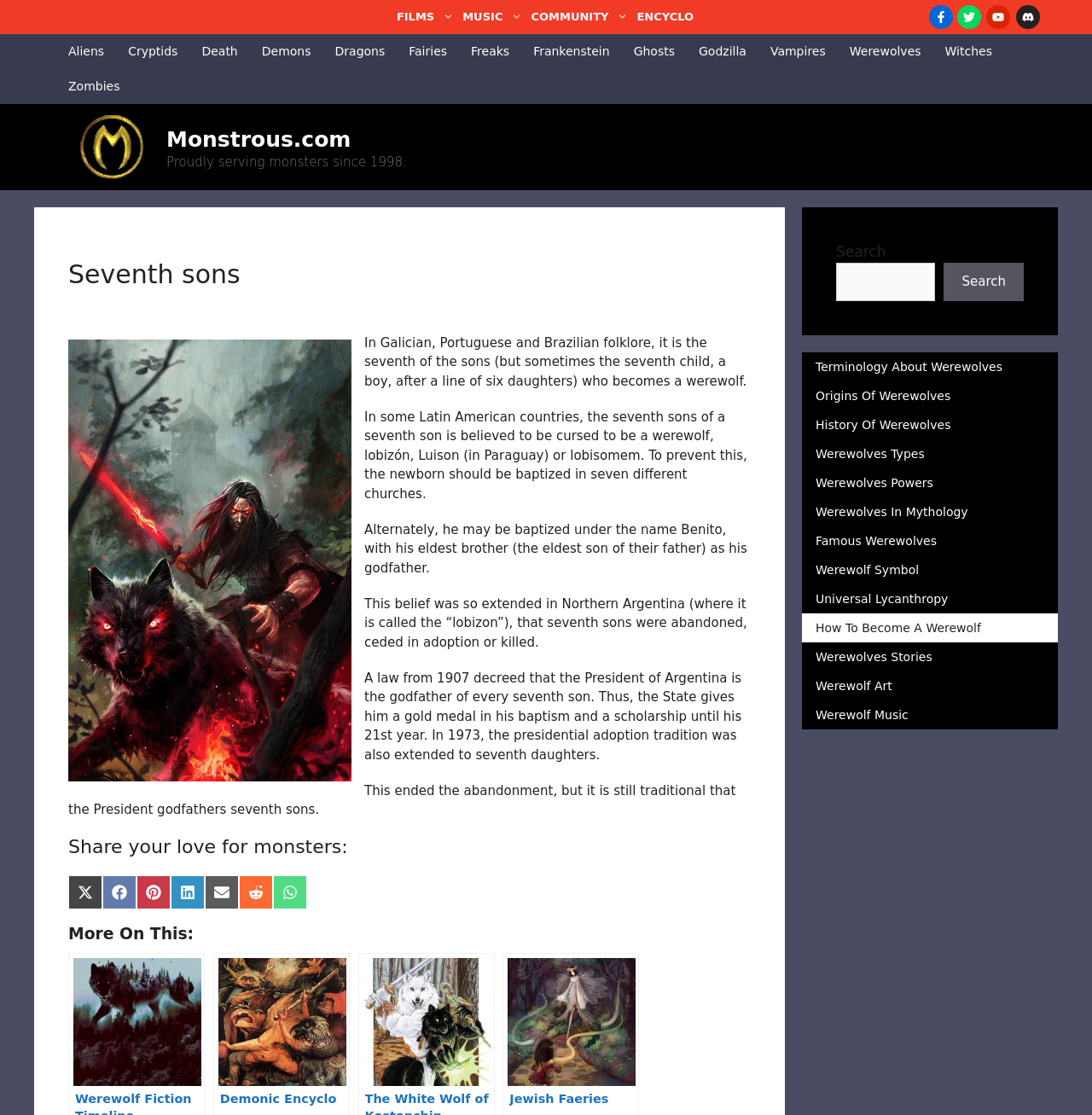Create a detailed narrative describing the layout and content of the webpage.

The webpage is about Seventh Sons, a topic related to monsters and folklore. At the top, there is a navigation menu with links to various categories such as Aliens, Cryptids, Death, Demons, and more. Below this menu, there is a banner with a link to Monstrous.com, accompanied by an image and a tagline "Proudly serving monsters since 1998."

The main content of the page is divided into sections. The first section has a heading "Seventh sons" and provides information about the folklore surrounding seventh sons, including their believed connection to werewolves. This section consists of several paragraphs of text.

Below this section, there is a call-to-action to share the content on various social media platforms, including Twitter, Facebook, Pinterest, and more.

The next section is titled "More On This" and provides links to related topics such as Terminology About Werewolves, Origins Of Werewolves, History Of Werewolves, and more.

On the right side of the page, there is a complementary section with links to the website's social media profiles, including Twitter. There is also a search bar that allows users to search for specific topics on the website.

Overall, the webpage is dedicated to providing information and resources about monsters and folklore, with a focus on Seventh Sons and werewolves.